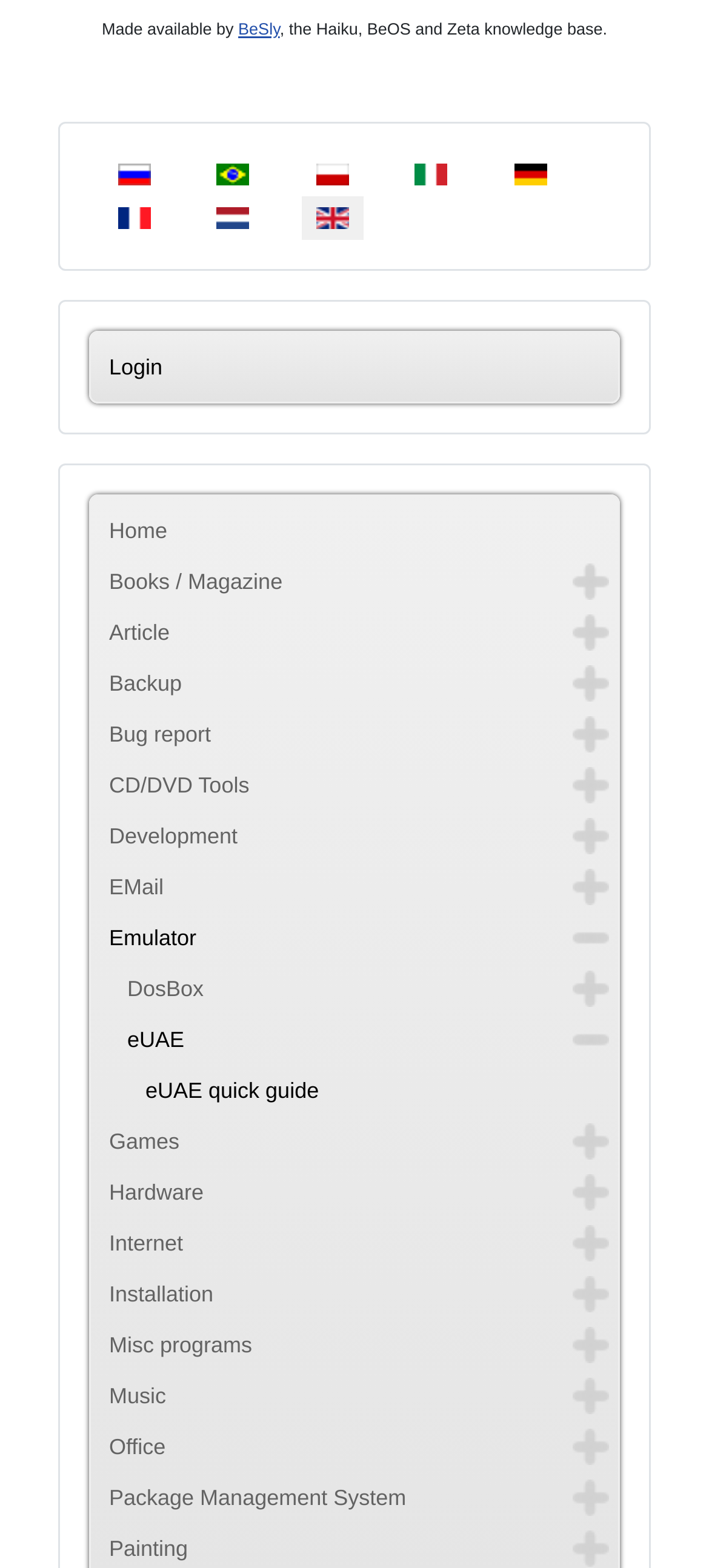Provide the bounding box coordinates of the section that needs to be clicked to accomplish the following instruction: "Open eUAE quick guide."

[0.141, 0.679, 0.859, 0.712]